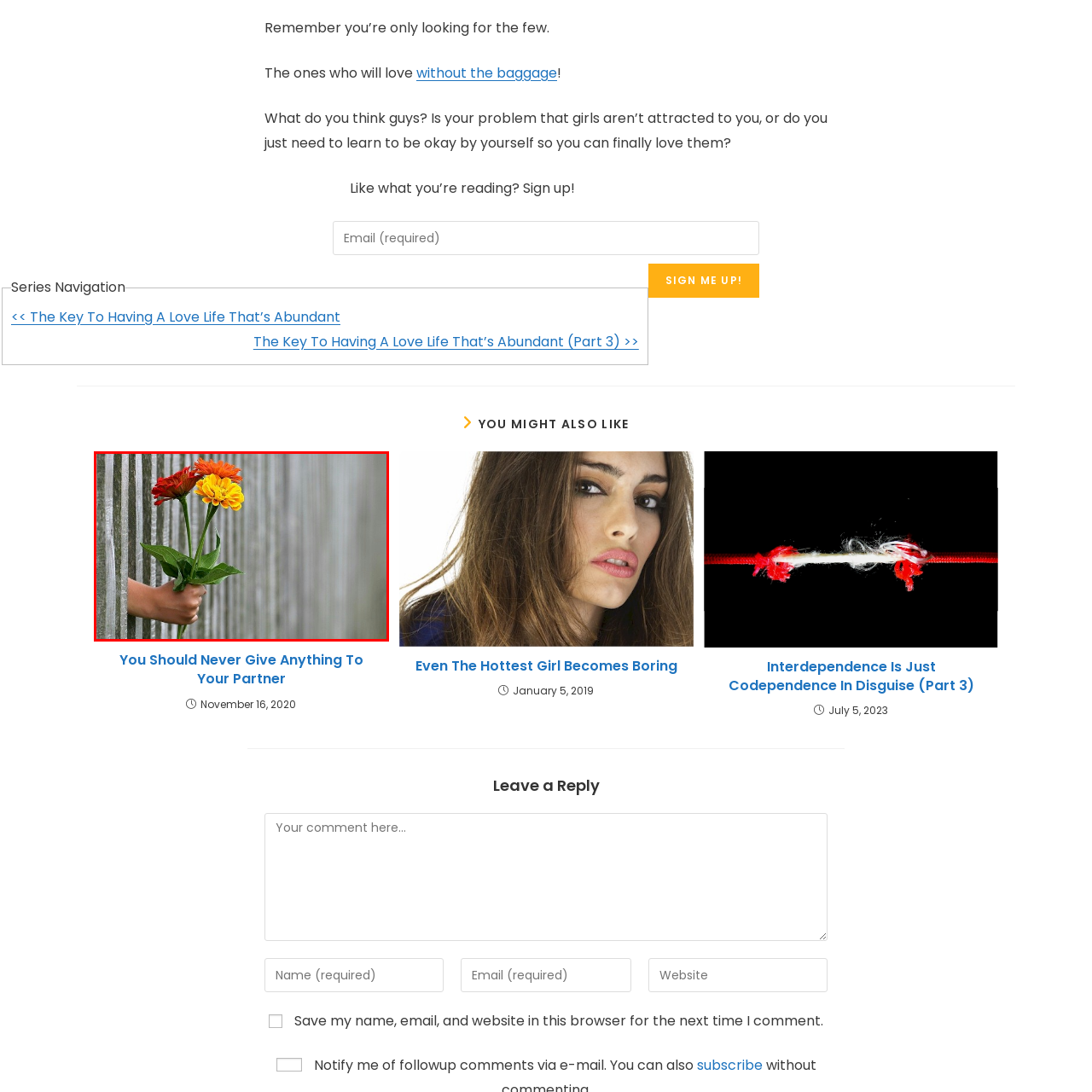What is the dominant color of the flowers?
Analyze the image segment within the red bounding box and respond to the question using a single word or brief phrase.

Vibrant colors